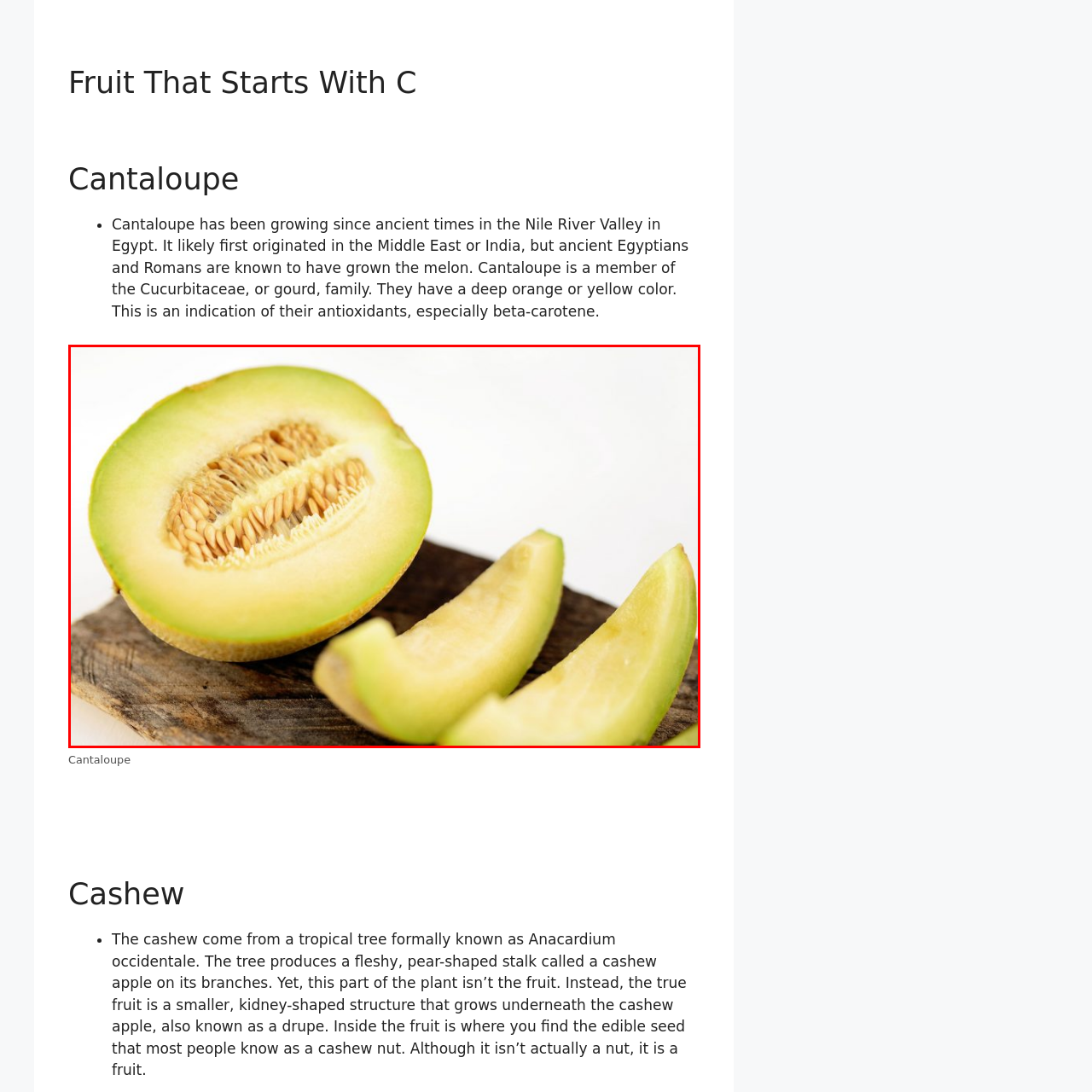View the area enclosed by the red box, Where did cantaloupe likely originate from? Respond using one word or phrase.

Middle East or India